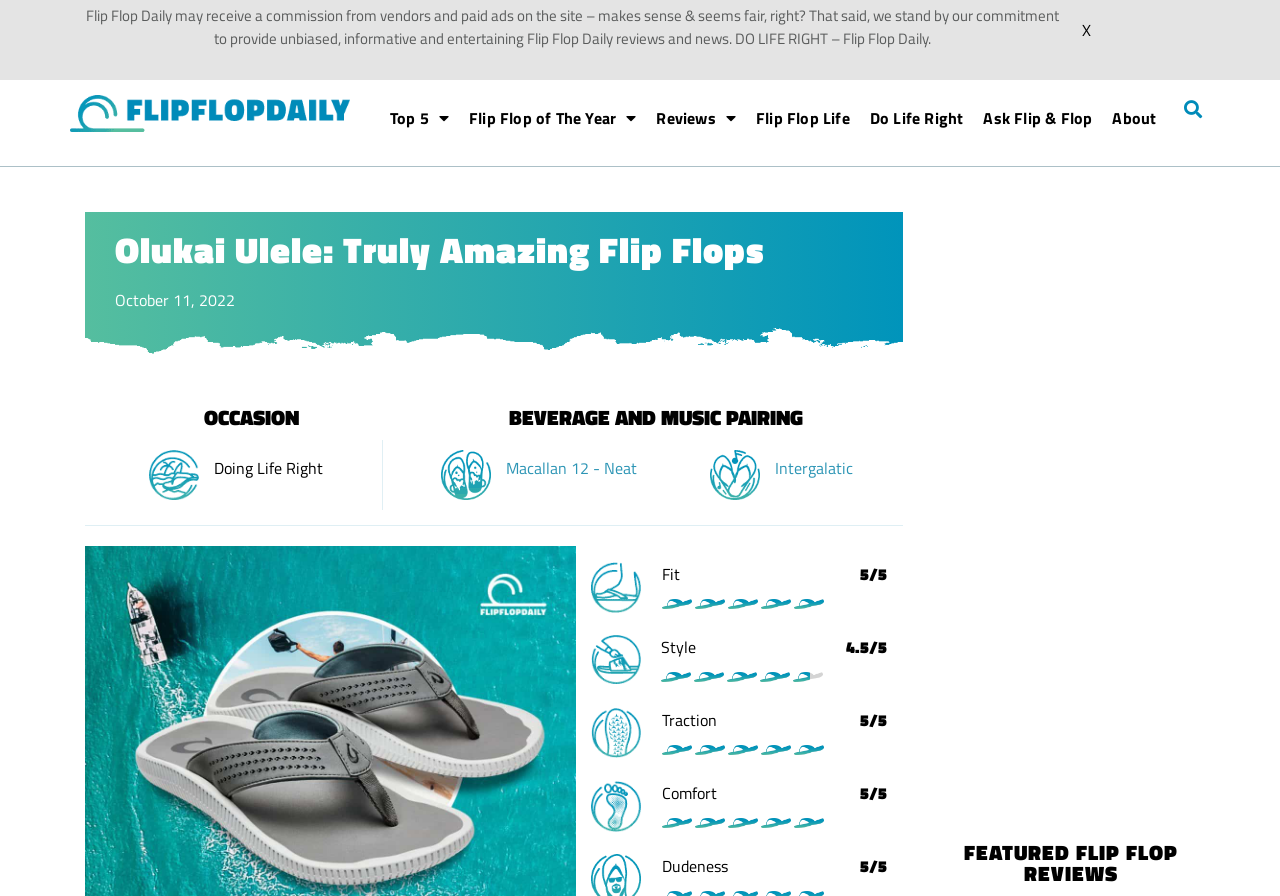What is the beverage paired with the music 'Intergalactic'?
Based on the screenshot, provide your answer in one word or phrase.

Macallan 12 - Neat